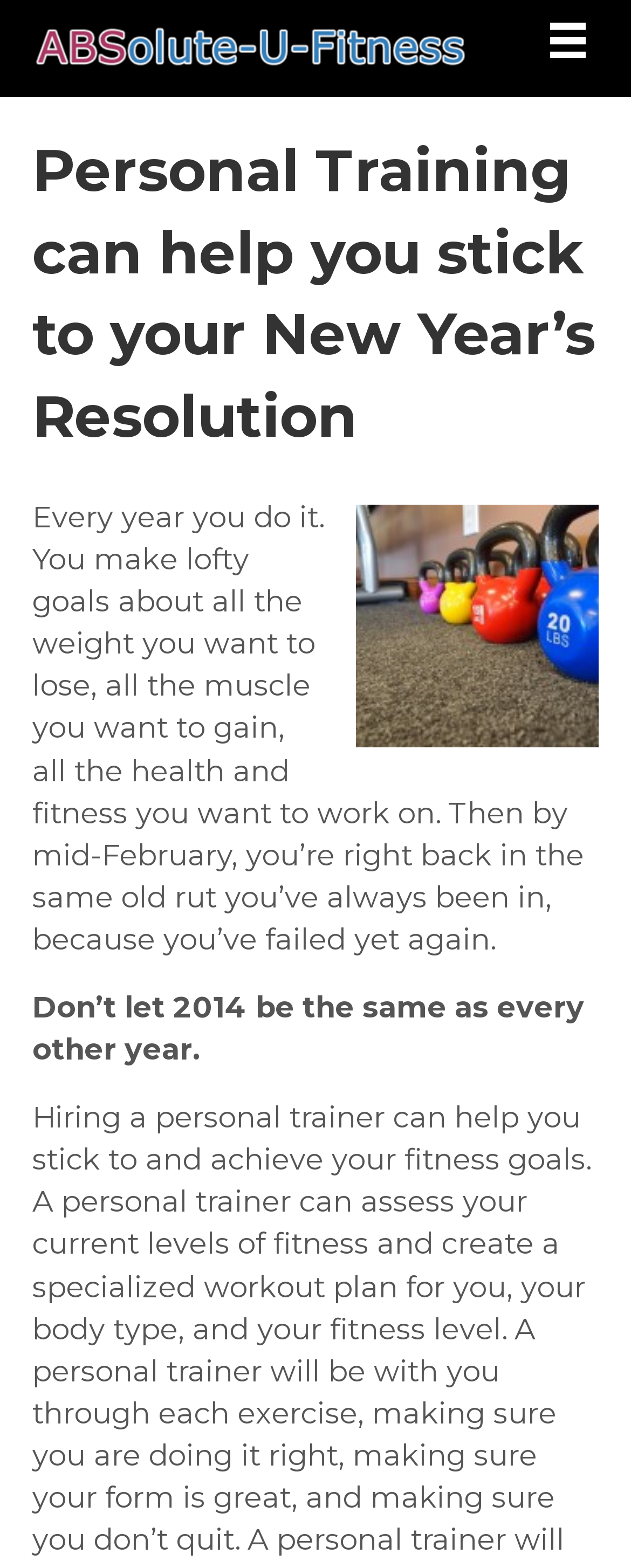Can you find and provide the title of the webpage?

Personal Training can help you stick to your New Year’s Resolution